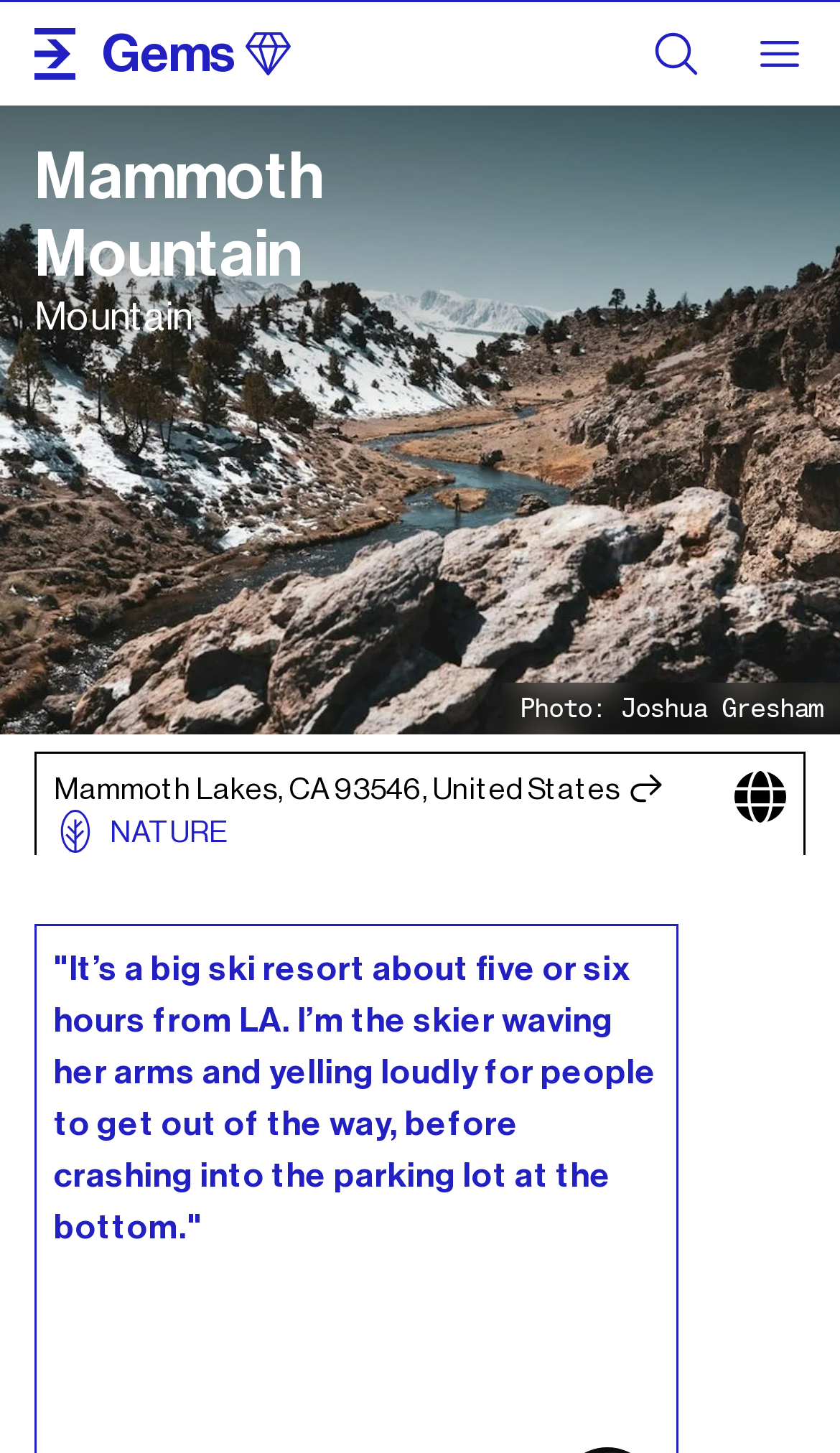Determine the bounding box coordinates of the section I need to click to execute the following instruction: "Explore 'NATURE'". Provide the coordinates as four float numbers between 0 and 1, i.e., [left, top, right, bottom].

[0.064, 0.555, 0.269, 0.585]